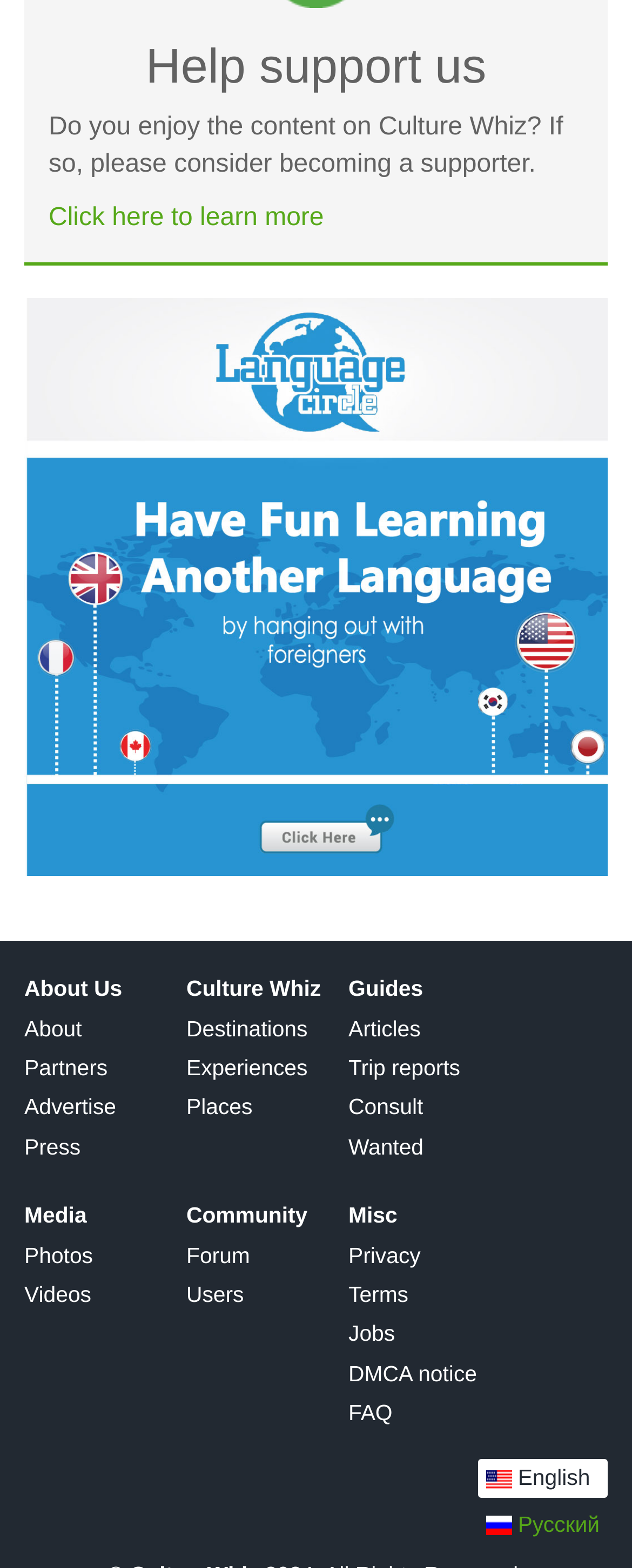Please specify the bounding box coordinates in the format (top-left x, top-left y, bottom-right x, bottom-right y), with values ranging from 0 to 1. Identify the bounding box for the UI component described as follows: DMCA notice

[0.551, 0.866, 0.808, 0.891]